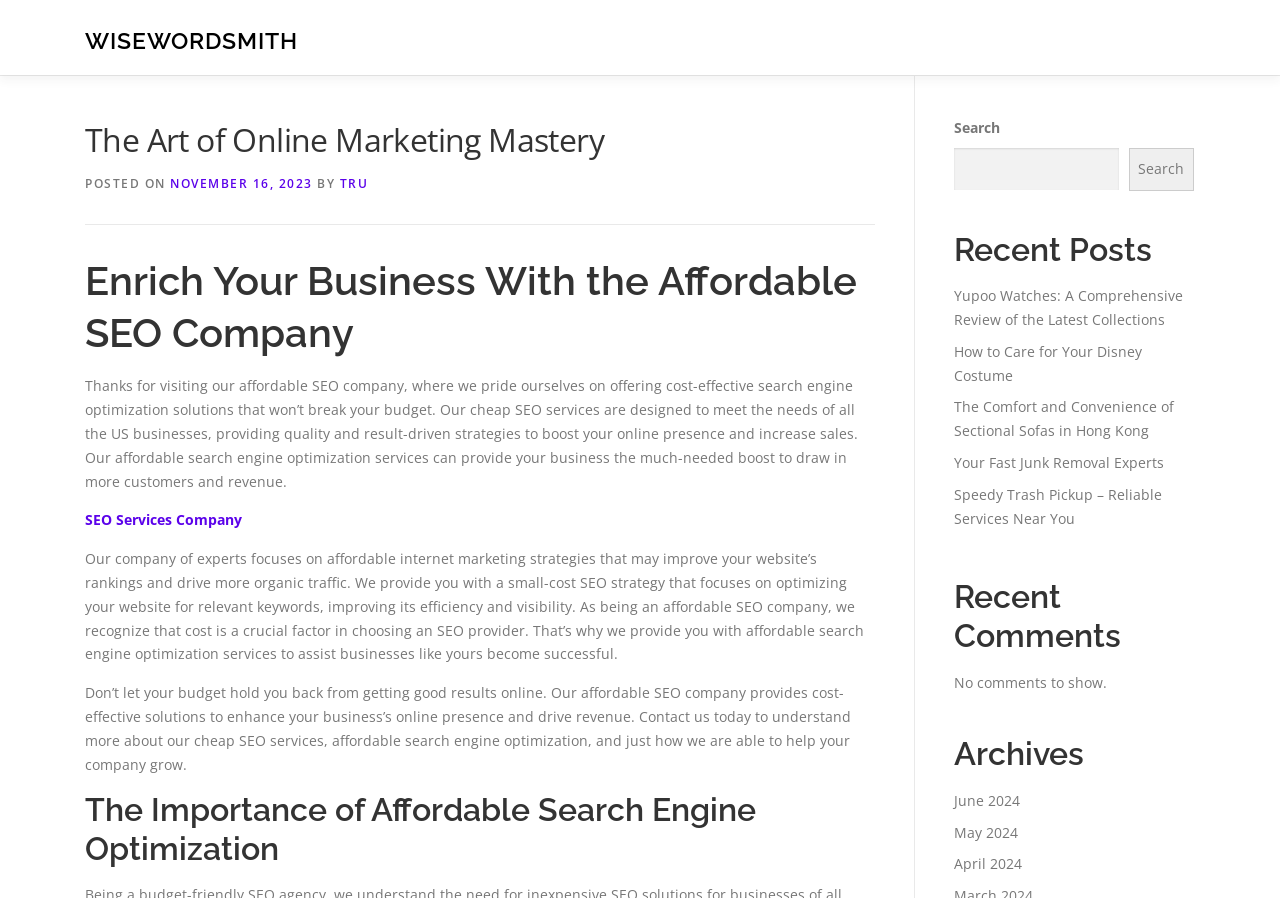What is the purpose of the company?
Analyze the screenshot and provide a detailed answer to the question.

The purpose of the company can be inferred from the text on the webpage, which mentions 'cost-effective search engine optimization solutions' and 'affordable search engine optimization services'. This suggests that the company provides affordable SEO services to its clients.